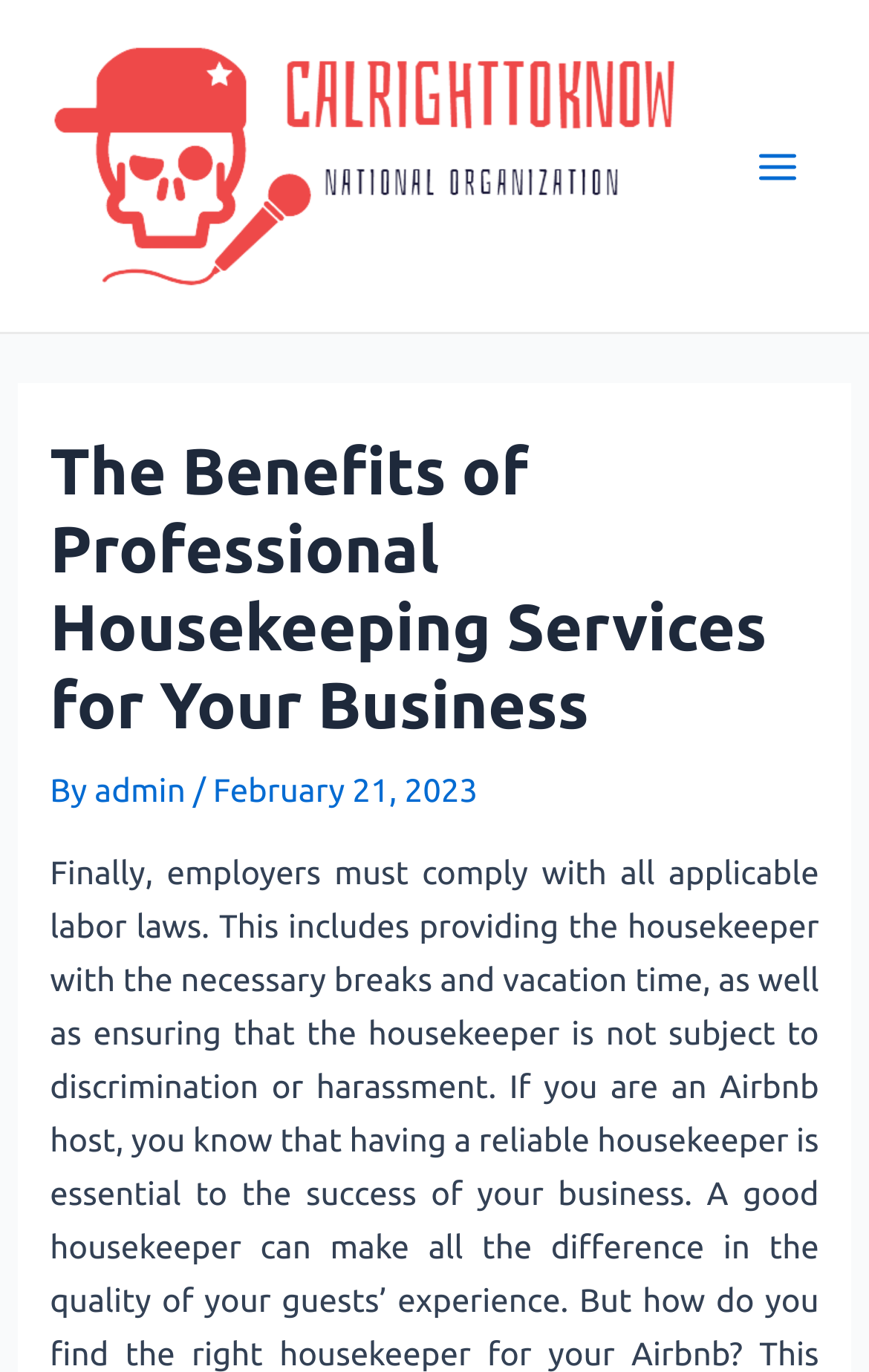Please find the bounding box coordinates in the format (top-left x, top-left y, bottom-right x, bottom-right y) for the given element description. Ensure the coordinates are floating point numbers between 0 and 1. Description: admin

[0.109, 0.562, 0.222, 0.589]